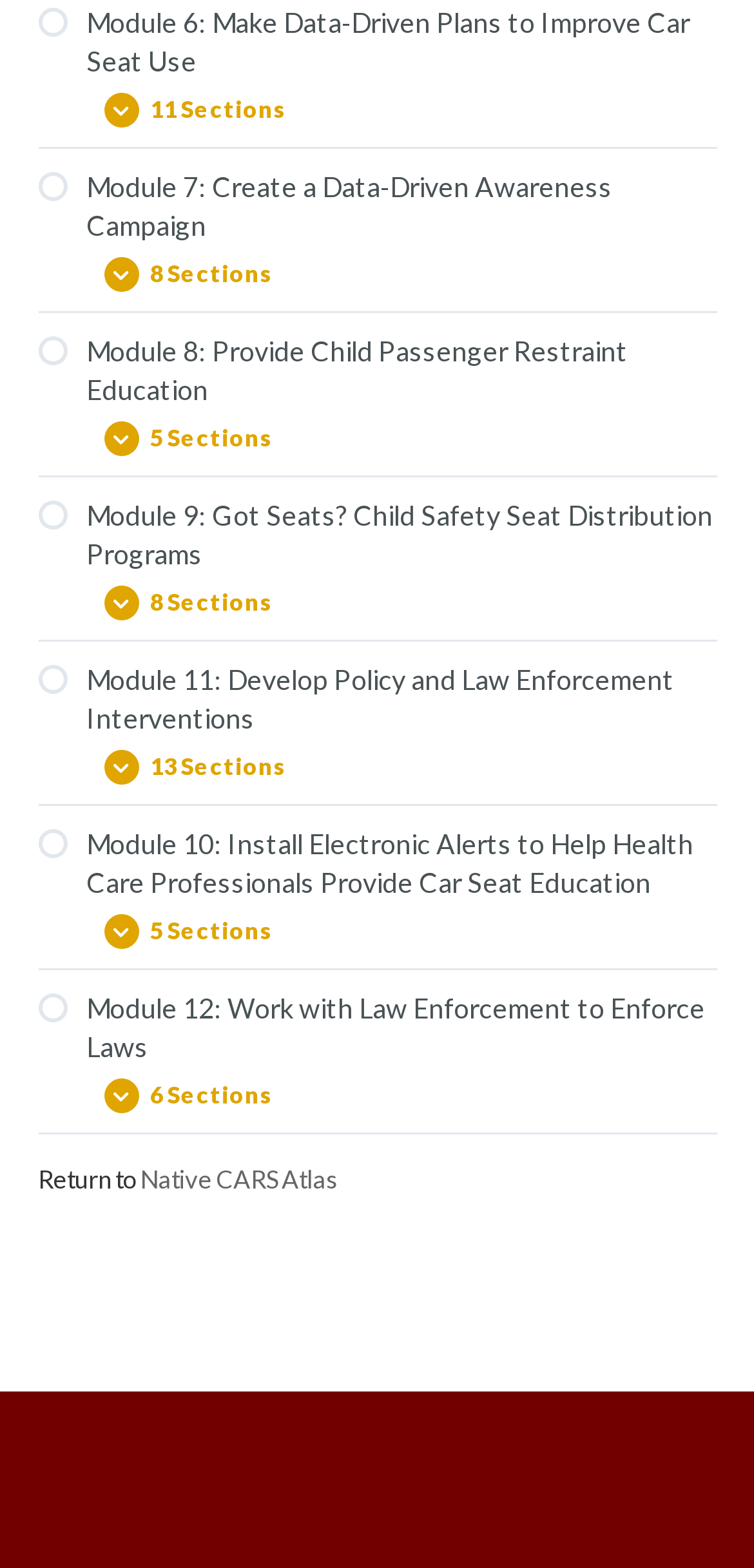Identify the bounding box coordinates for the element that needs to be clicked to fulfill this instruction: "Go to '6.1 Developing an Effective Intervention Activity Plan'". Provide the coordinates in the format of four float numbers between 0 and 1: [left, top, right, bottom].

[0.119, 0.111, 0.899, 0.173]